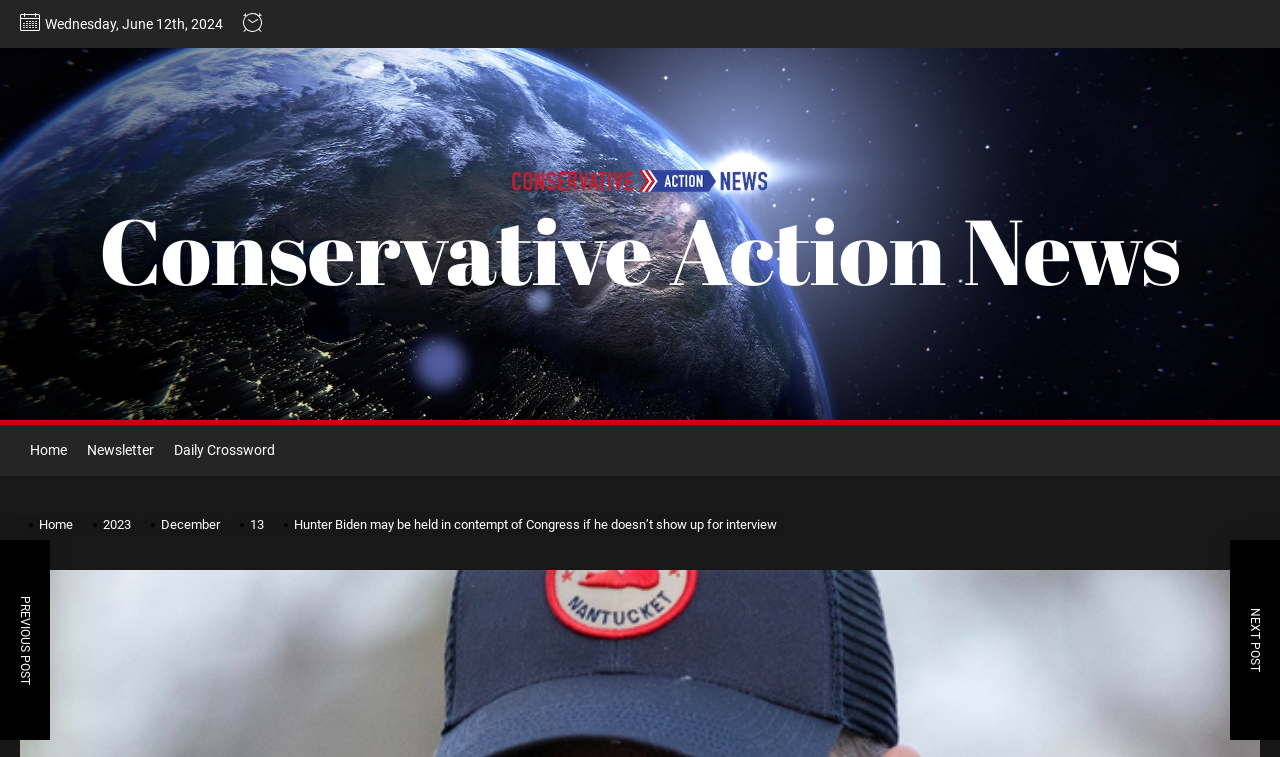Locate the bounding box coordinates of the clickable part needed for the task: "view newsletter".

[0.06, 0.561, 0.128, 0.629]